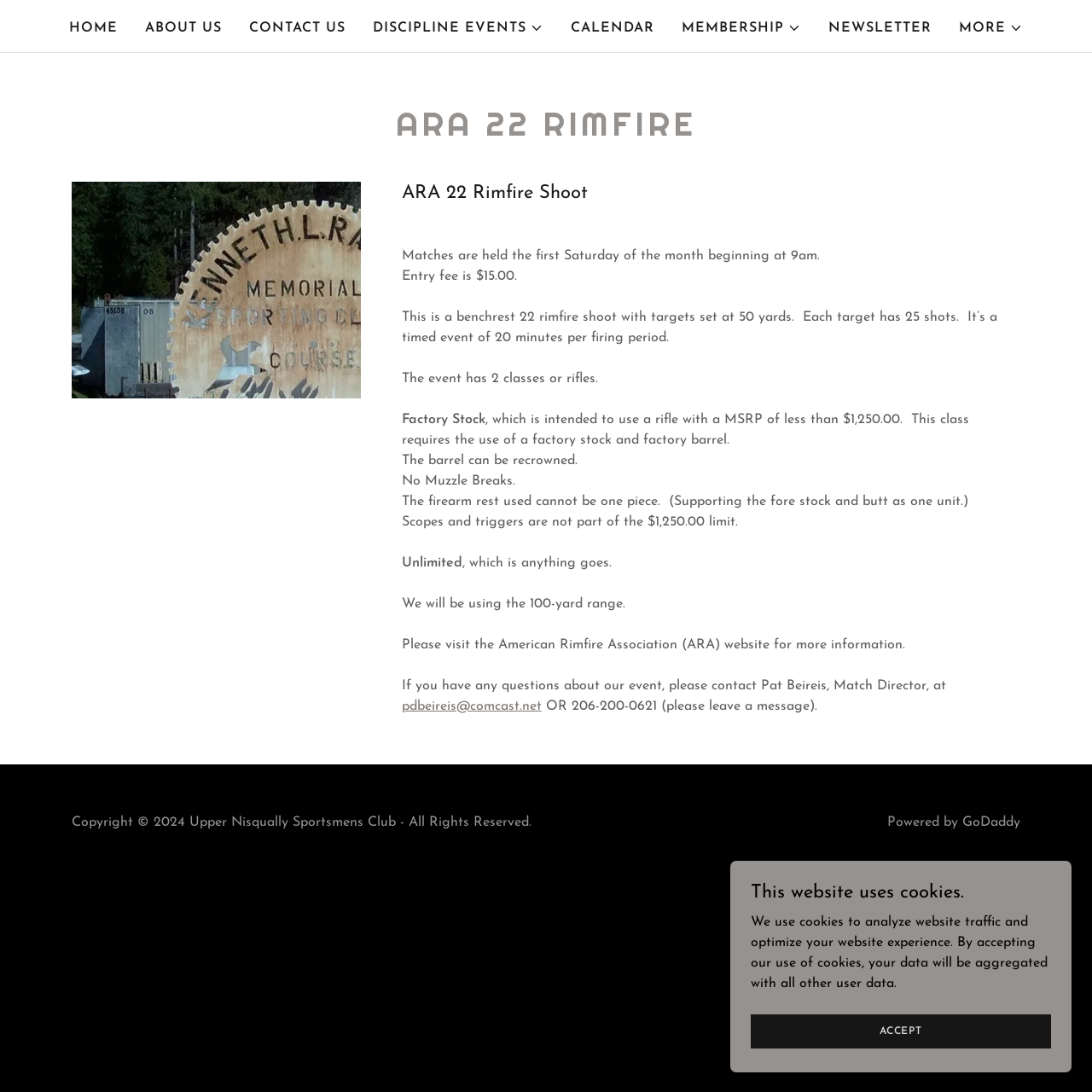Based on the element description "CALENDAR", predict the bounding box coordinates of the UI element.

[0.518, 0.012, 0.604, 0.04]